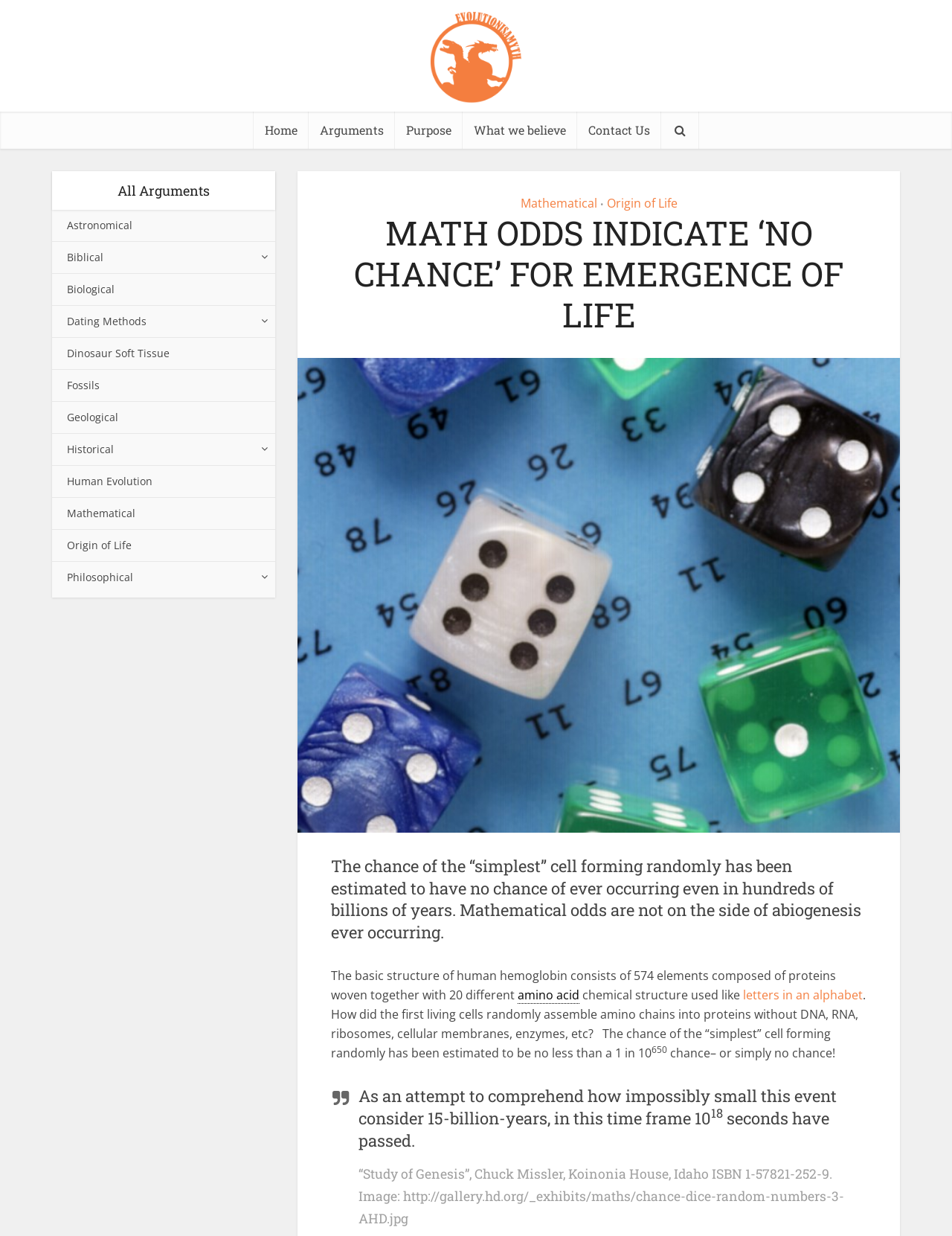Give a concise answer of one word or phrase to the question: 
What is the category of the argument 'Astronomical'?

Arguments